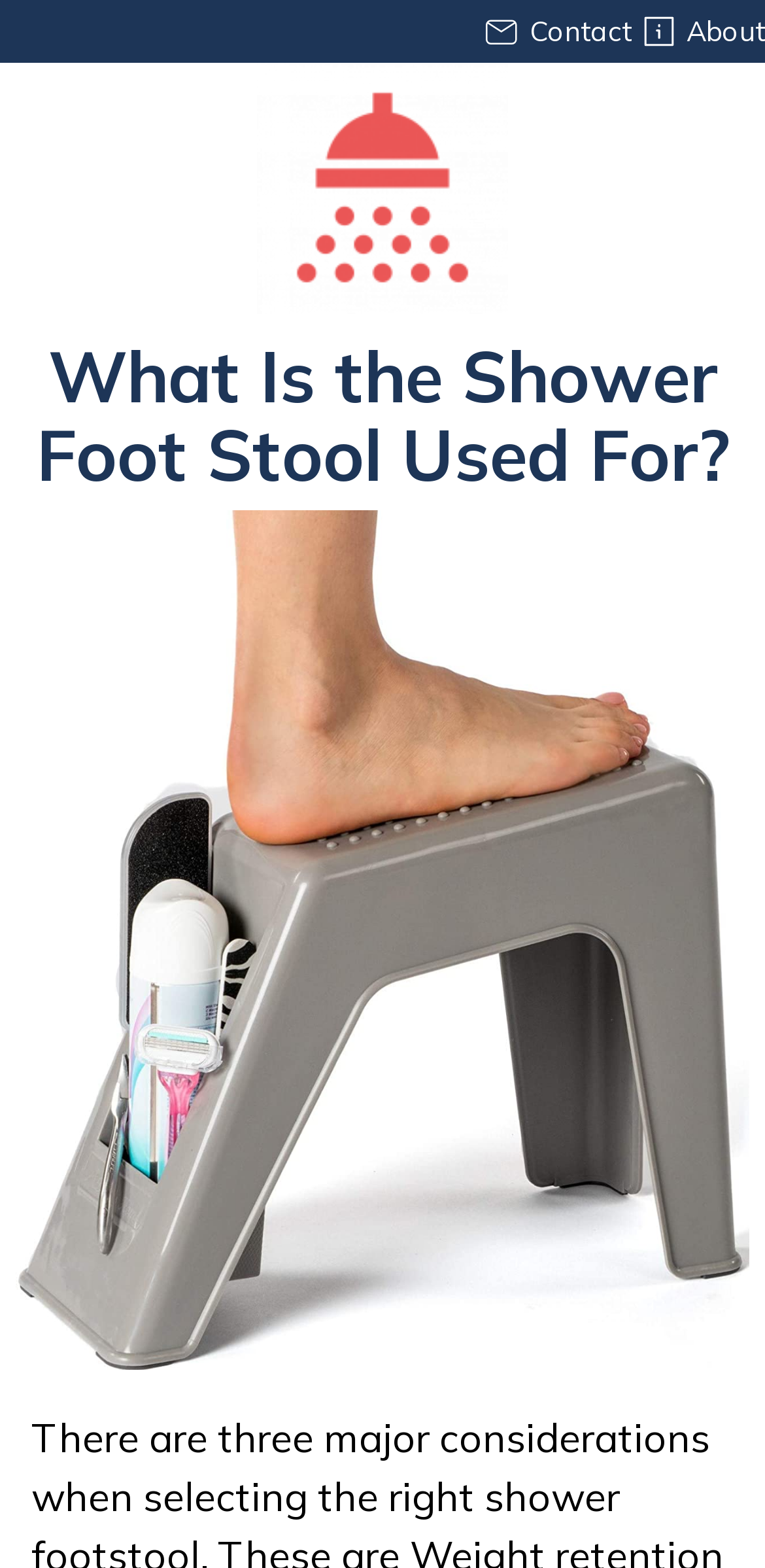Determine the bounding box coordinates of the UI element that matches the following description: "About". The coordinates should be four float numbers between 0 and 1 in the format [left, top, right, bottom].

[0.897, 0.009, 1.0, 0.031]